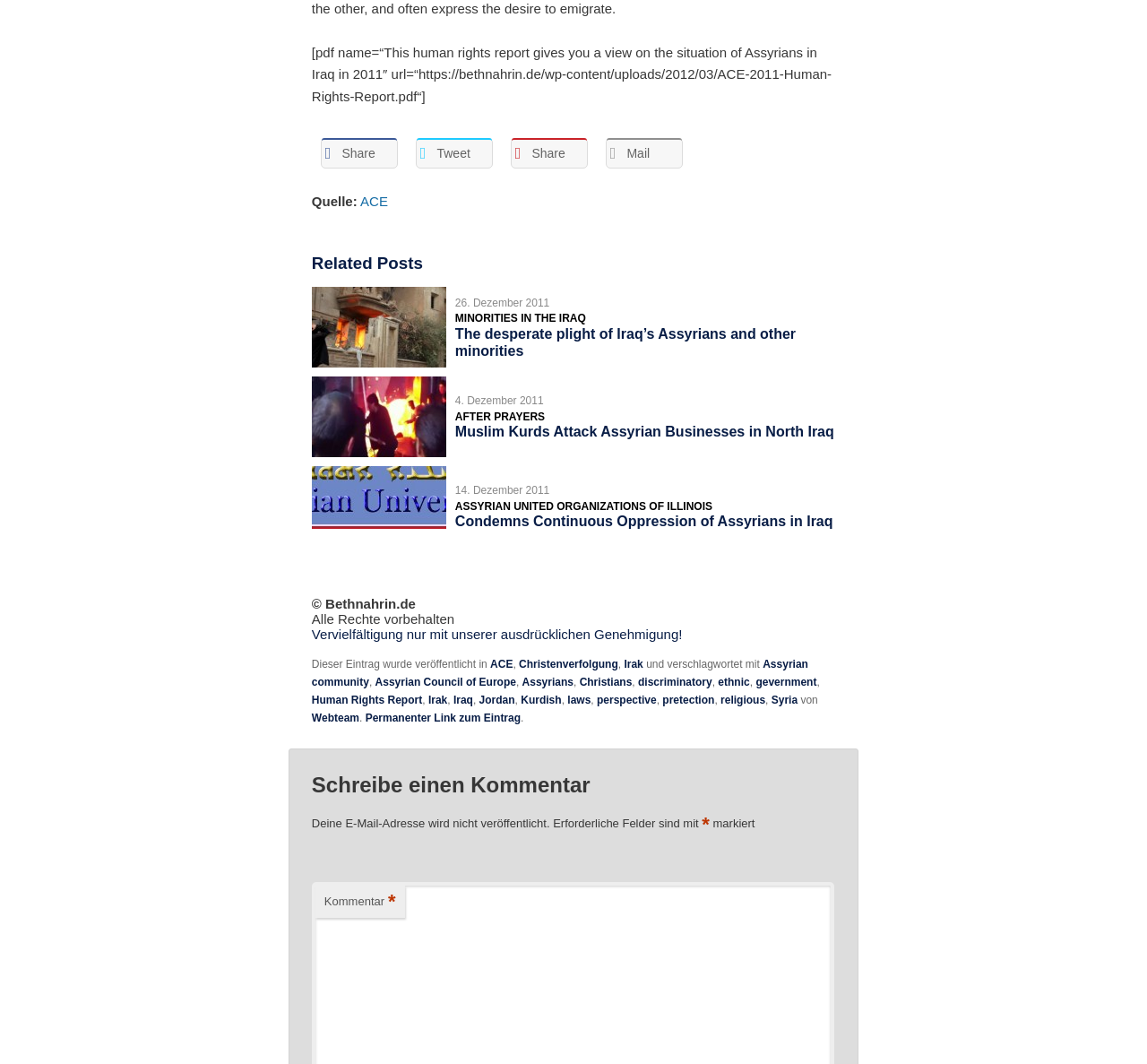Indicate the bounding box coordinates of the element that needs to be clicked to satisfy the following instruction: "Read related post about minorities in Iraq". The coordinates should be four float numbers between 0 and 1, i.e., [left, top, right, bottom].

[0.272, 0.27, 0.728, 0.345]